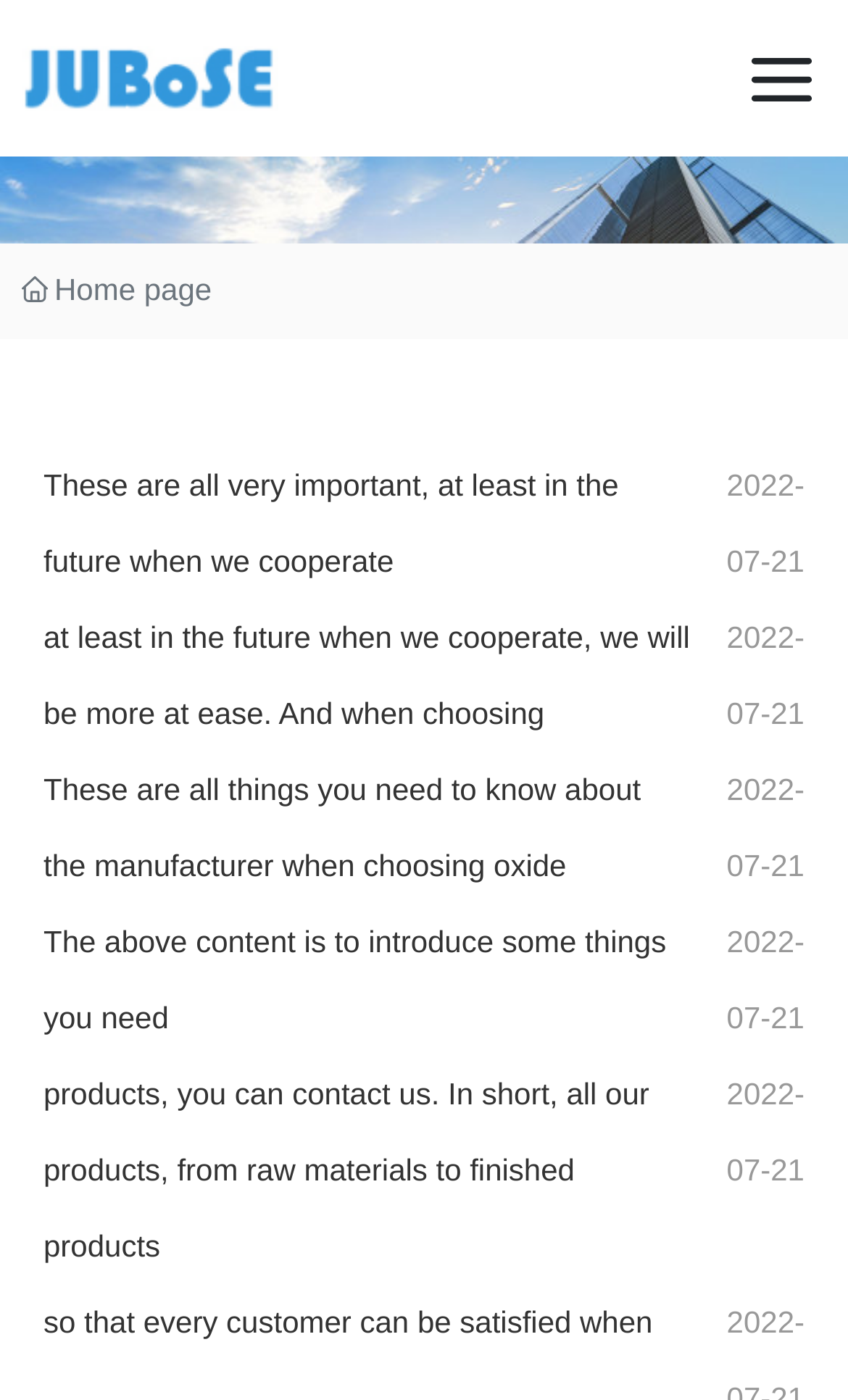By analyzing the image, answer the following question with a detailed response: What is the logo of the company?

The logo of the company is 'JUBoSE' which is an image element located at the top left corner of the webpage with a bounding box of [0.02, 0.023, 0.328, 0.089].